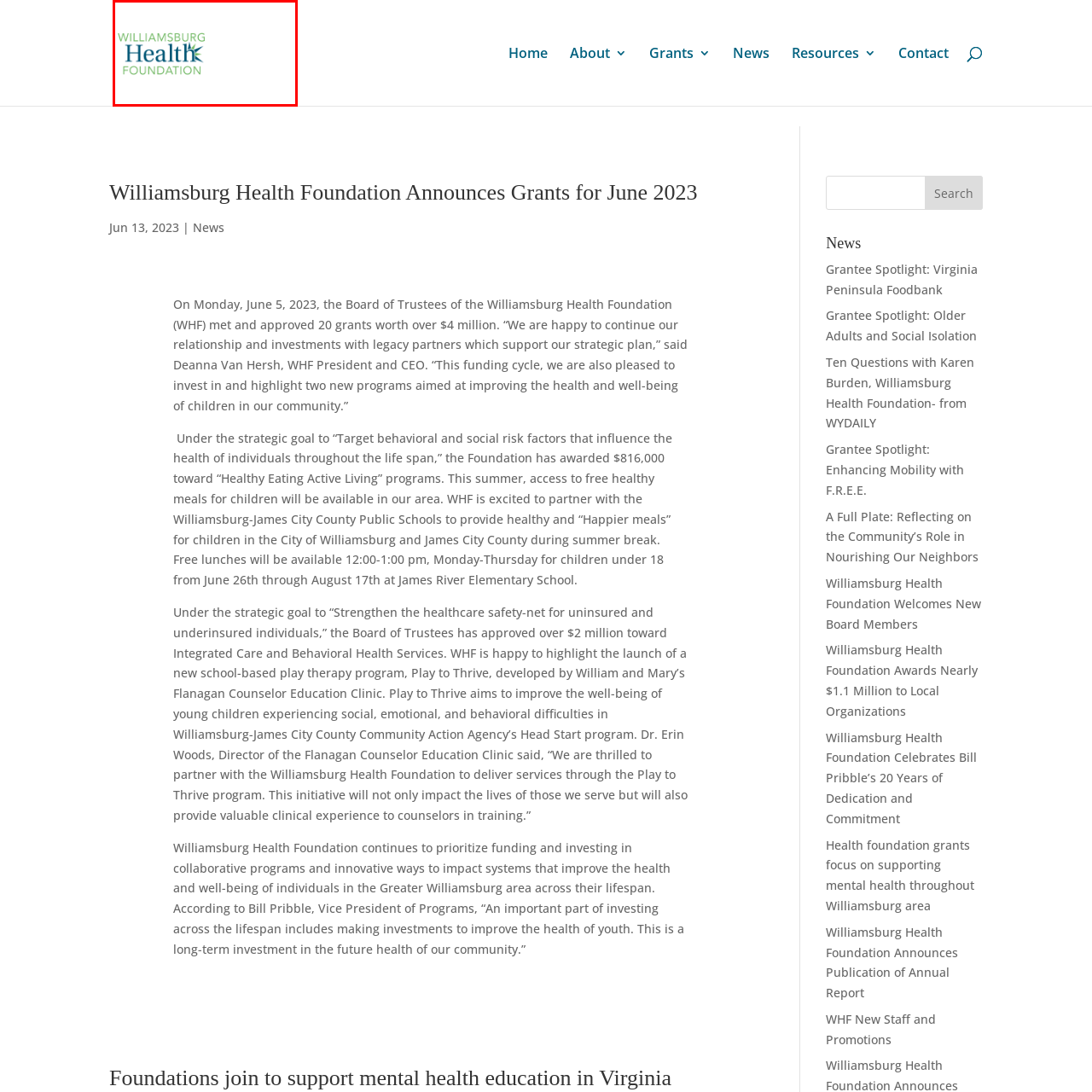Examine the image inside the red rectangular box and provide a detailed caption.

The image features the logo of the Williamsburg Health Foundation, prominently displaying the foundation's name. The design combines an inviting font with a stylized graphic, reflecting the foundation’s commitment to improving health and well-being in the Greater Williamsburg area. The logo emphasizes the foundation's focus on community support, health initiatives, and collaborative programs that benefit local residents. This visual representation underscores the foundation’s dedication to fostering a healthier future through strategic investments and partnerships in health-related programs.